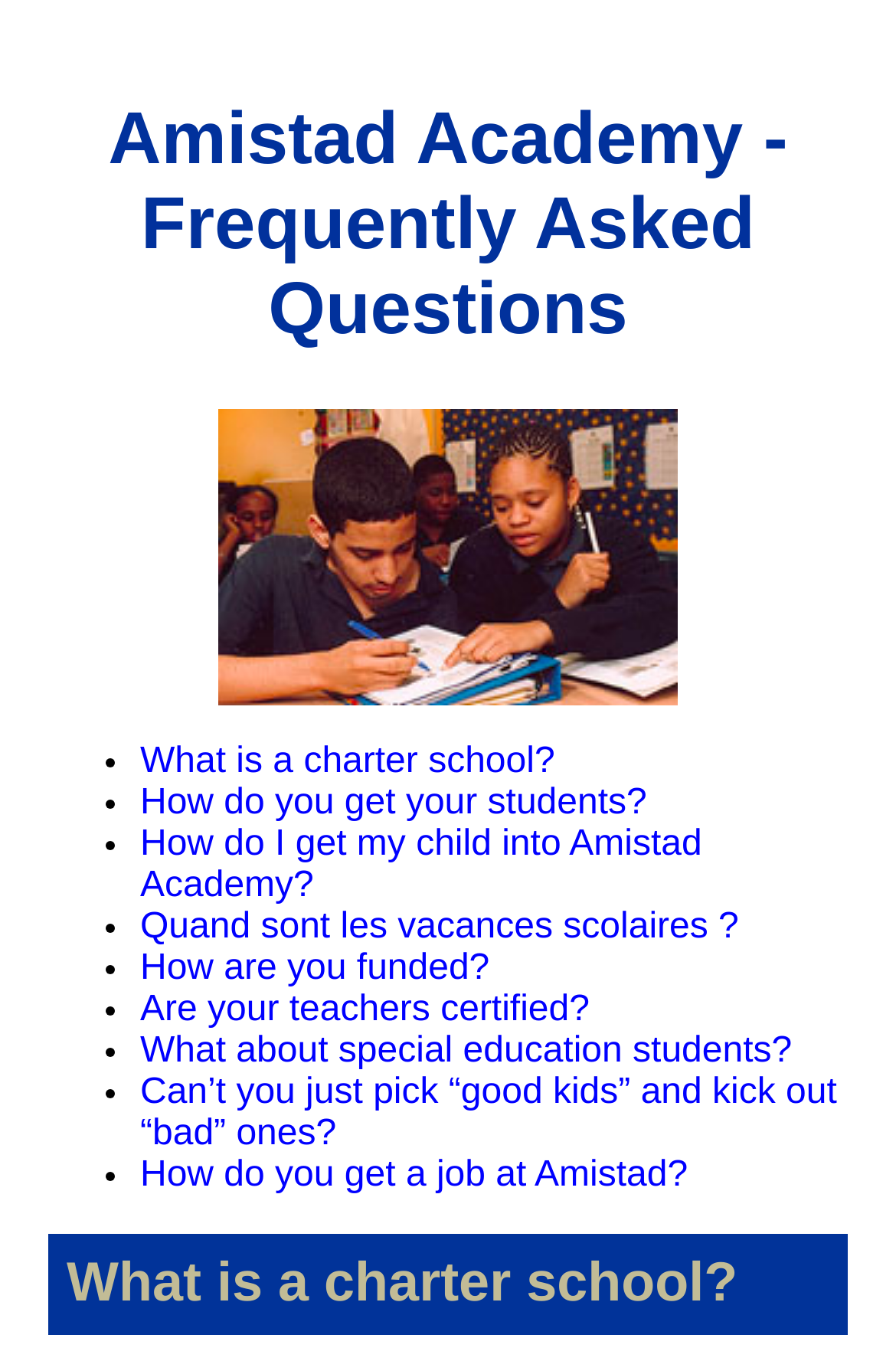Extract the main title from the webpage and generate its text.

Amistad Academy - Frequently Asked Questions